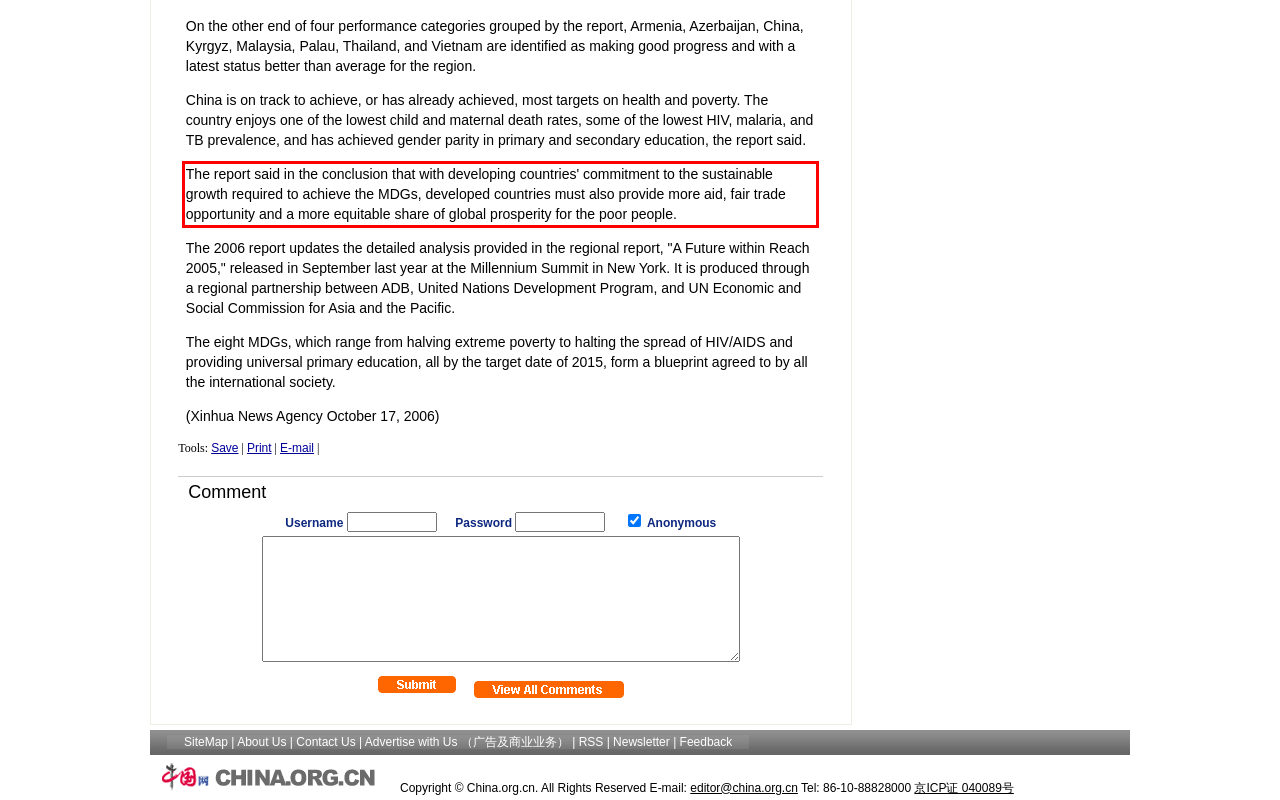Examine the webpage screenshot and use OCR to recognize and output the text within the red bounding box.

The report said in the conclusion that with developing countries' commitment to the sustainable growth required to achieve the MDGs, developed countries must also provide more aid, fair trade opportunity and a more equitable share of global prosperity for the poor people.